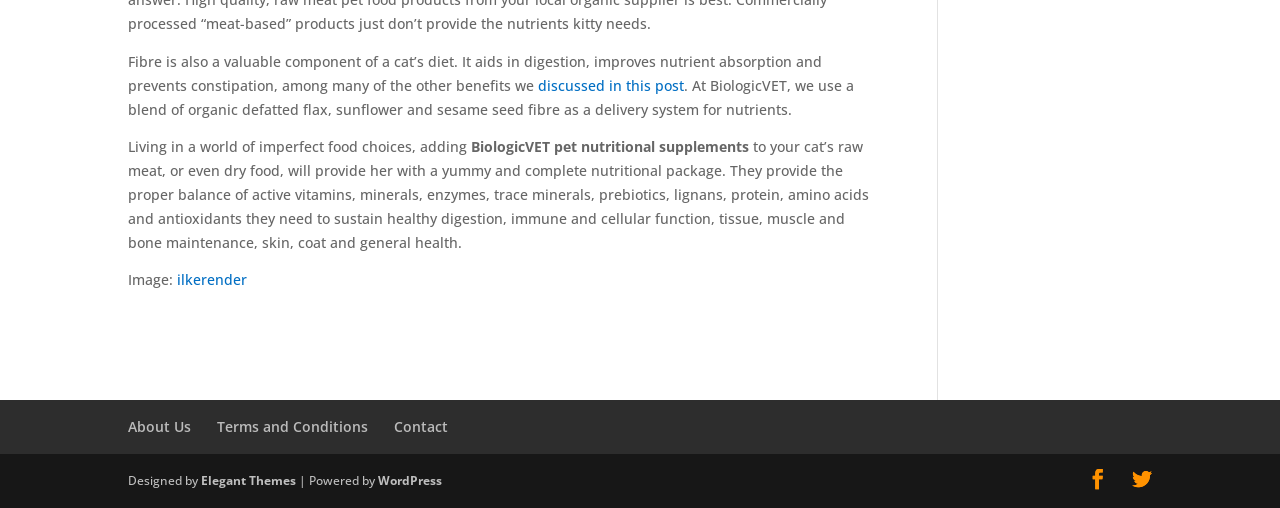Kindly determine the bounding box coordinates for the area that needs to be clicked to execute this instruction: "visit the About Us page".

[0.1, 0.821, 0.149, 0.859]